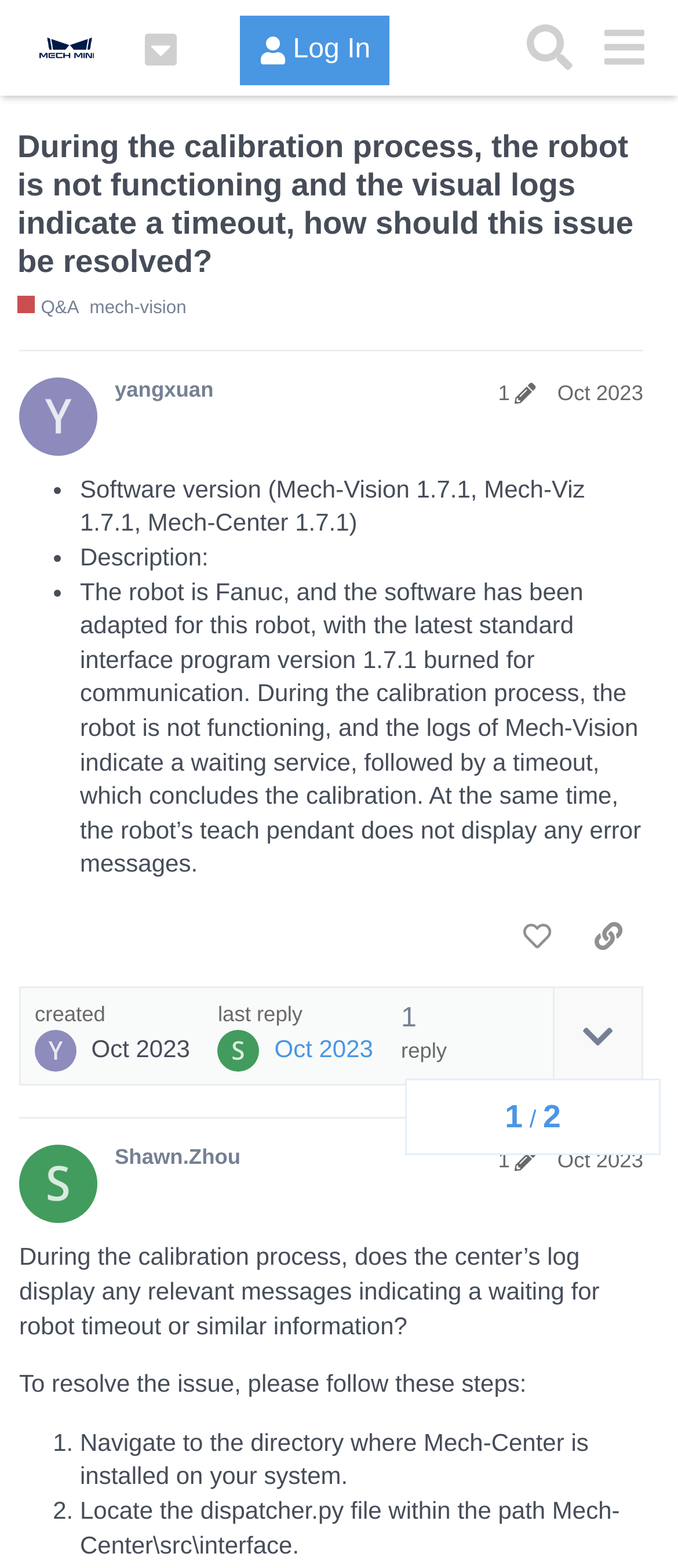Identify the bounding box coordinates of the area you need to click to perform the following instruction: "Read Privacy Policy".

None